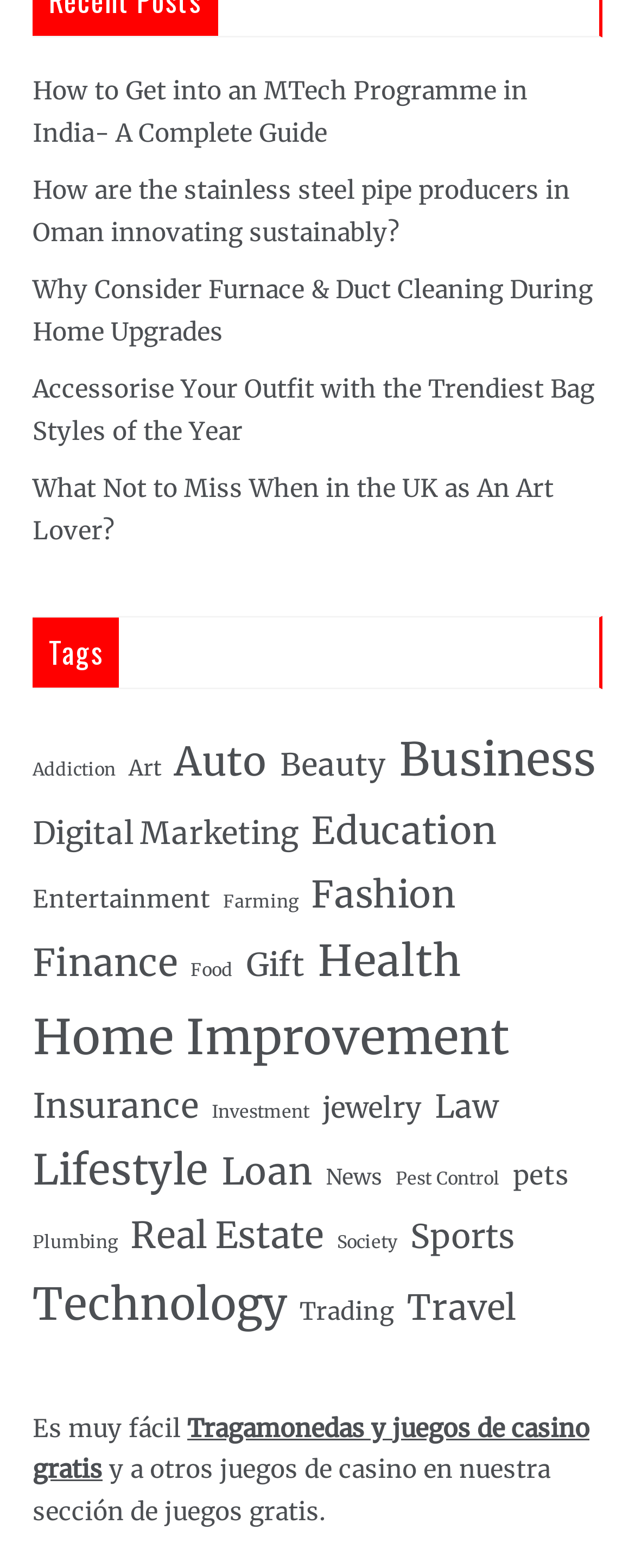Please predict the bounding box coordinates of the element's region where a click is necessary to complete the following instruction: "Play free casino games". The coordinates should be represented by four float numbers between 0 and 1, i.e., [left, top, right, bottom].

[0.051, 0.9, 0.928, 0.947]